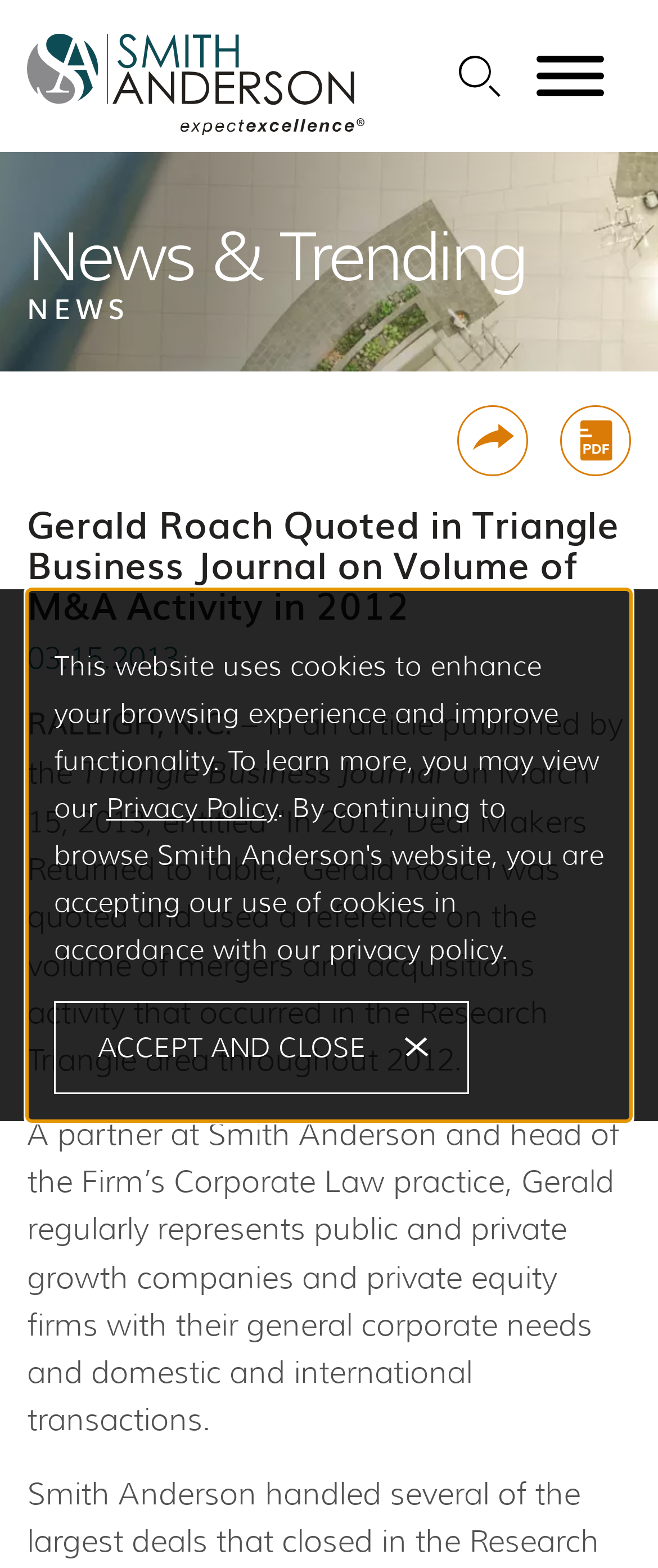What is the profession of Gerald Roach?
Refer to the image and provide a detailed answer to the question.

I found the answer by reading the text element with the description 'A partner at Smith Anderson and head of the Firm’s Corporate Law practice...', which suggests that Gerald Roach is a partner at Smith Anderson.